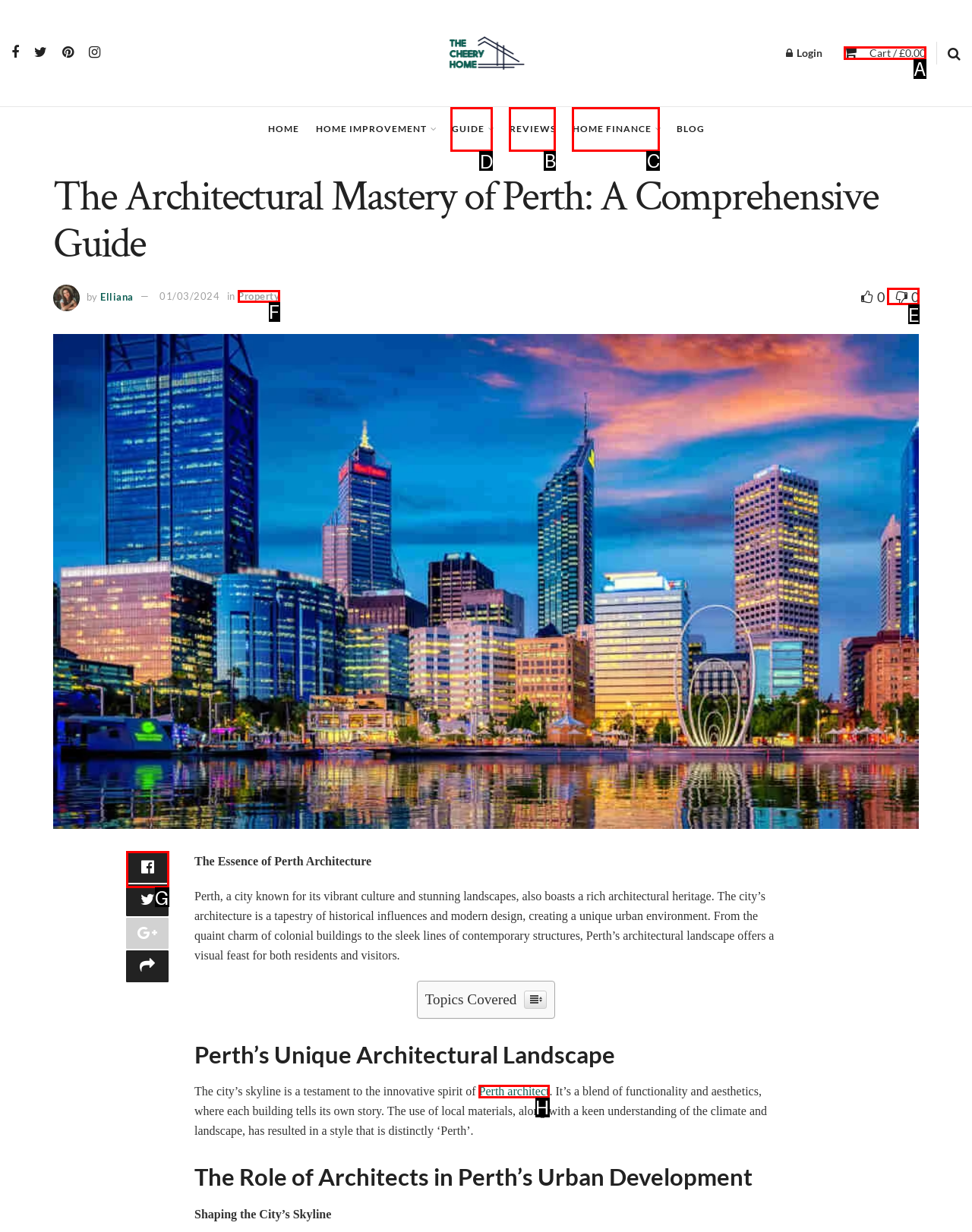Find the correct option to complete this instruction: Click the 'CONTACT US' link. Reply with the corresponding letter.

None